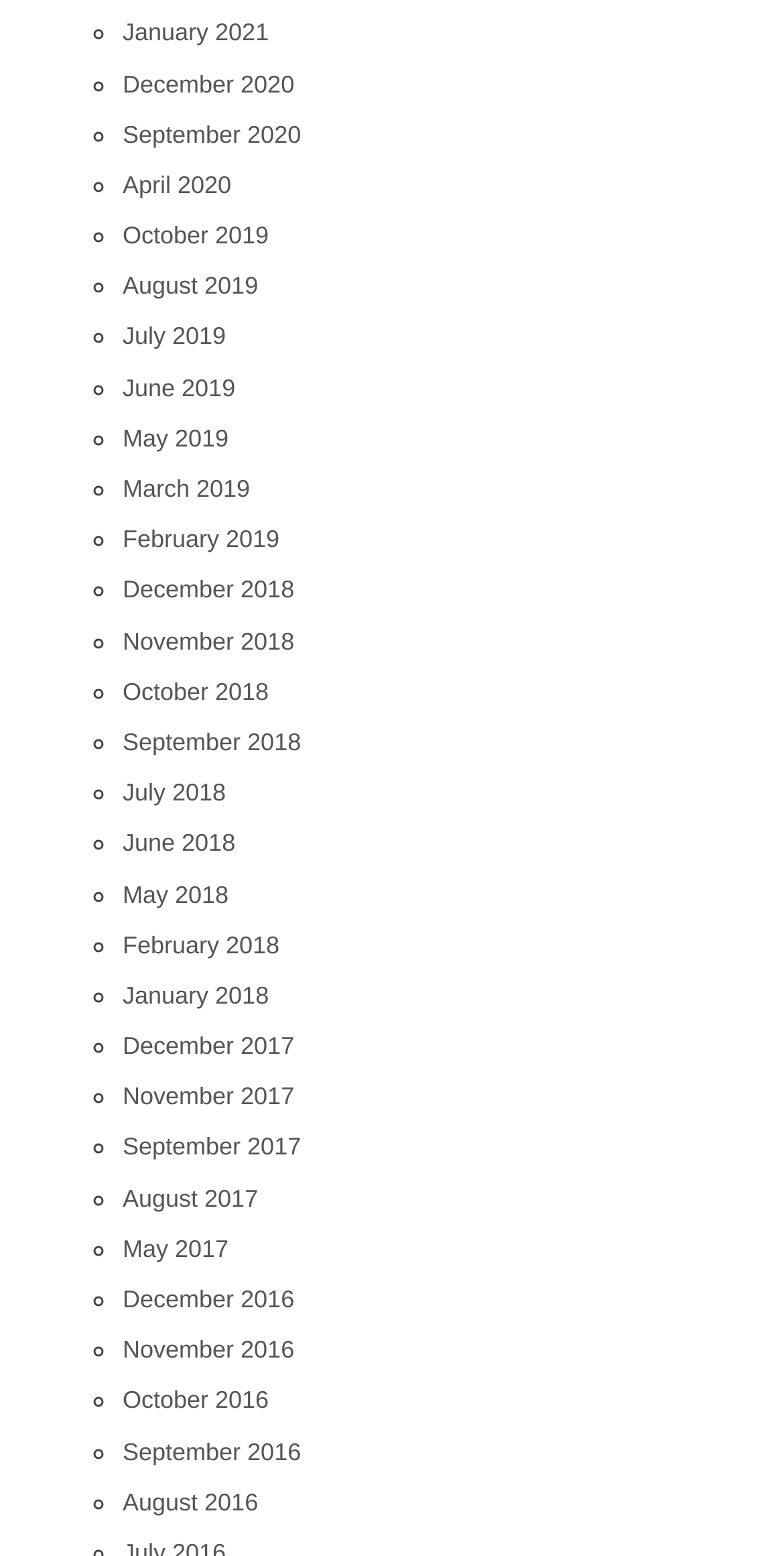Use a single word or phrase to answer the question:
What is the most recent month listed?

January 2021